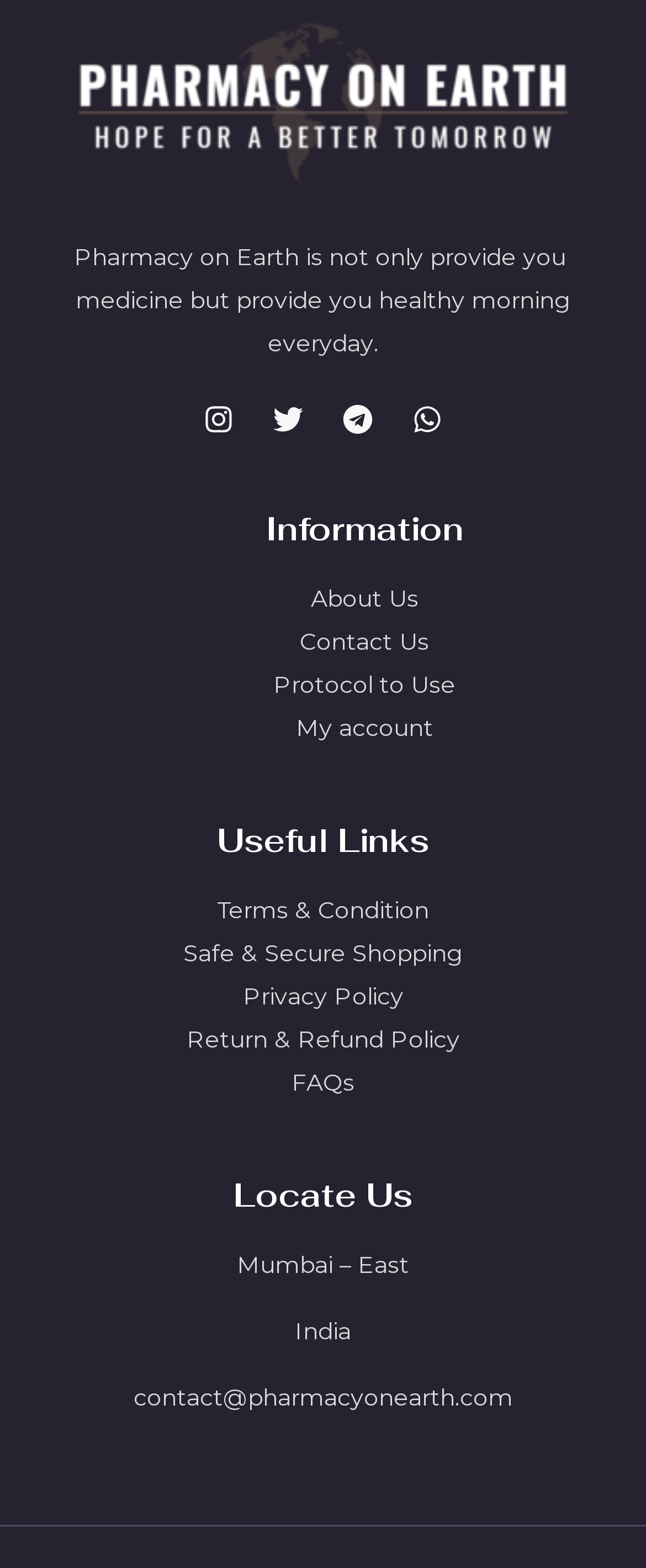Indicate the bounding box coordinates of the element that needs to be clicked to satisfy the following instruction: "Locate Mumbai – East". The coordinates should be four float numbers between 0 and 1, i.e., [left, top, right, bottom].

[0.367, 0.797, 0.633, 0.816]